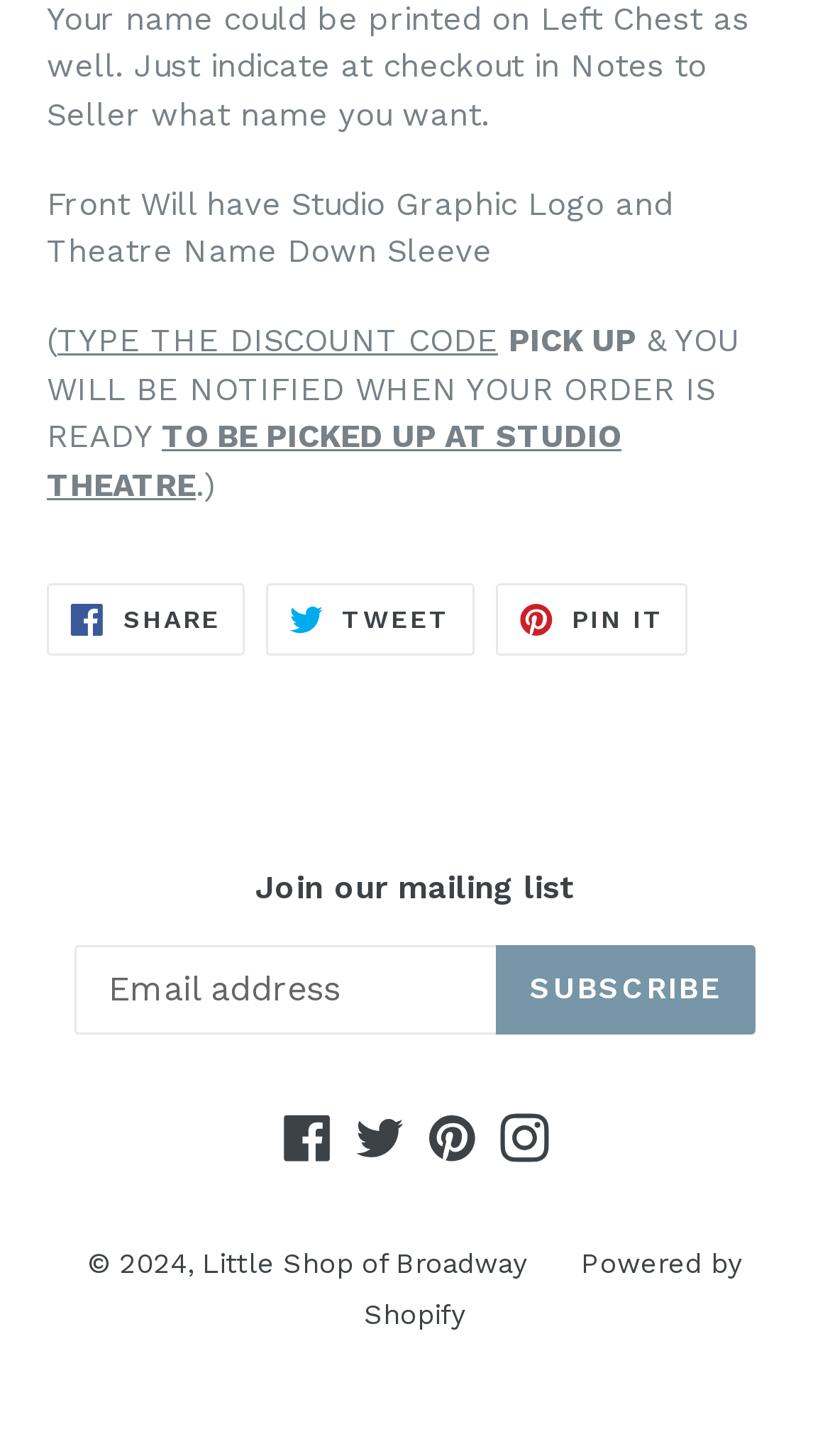What is the logo on the front of the will?
From the image, provide a succinct answer in one word or a short phrase.

Studio Graphic Logo